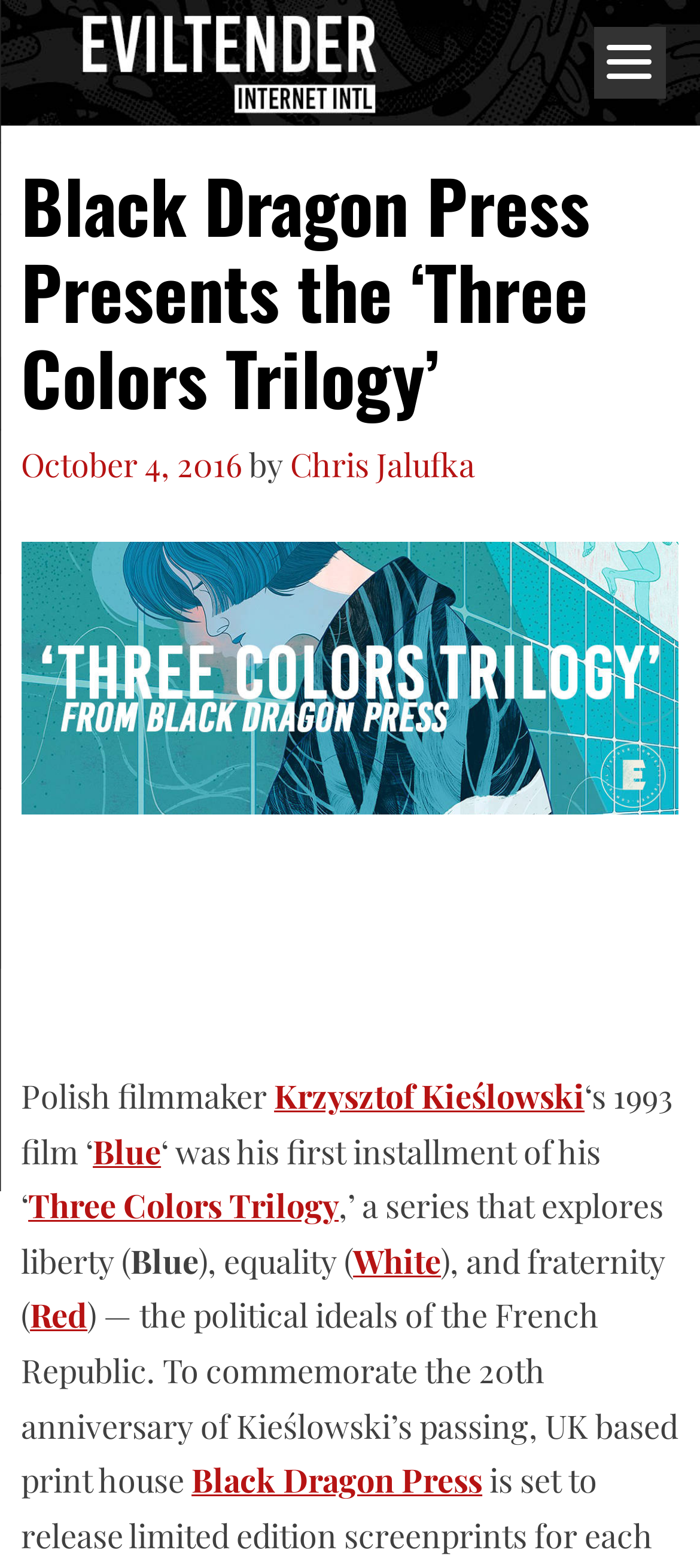Describe all the key features and sections of the webpage thoroughly.

The webpage is about the "Three Colors Trilogy" by Polish filmmaker Krzysztof Kieślowski. At the top, there is a menu button on the right side. Below it, the title "Black Dragon Press Presents the ‘Three Colors Trilogy’" is prominently displayed. The title is followed by a link to the date "October 4, 2016", and the author's name "Chris Jalufka" is mentioned.

The main content of the webpage starts with a brief introduction to Krzysztof Kieślowski and his 1993 film "Blue", which is the first installment of the trilogy. The trilogy is described as a series that explores liberty, equality, and fraternity, which are the political ideals of the French Republic. The titles of the other two films in the trilogy, "White" and "Red", are also mentioned.

At the bottom of the page, there is a mention of the 20th anniversary of Kieślowski's passing, and a UK-based print house called "Black Dragon Press" is mentioned. The overall layout of the webpage is simple, with a focus on the text content.